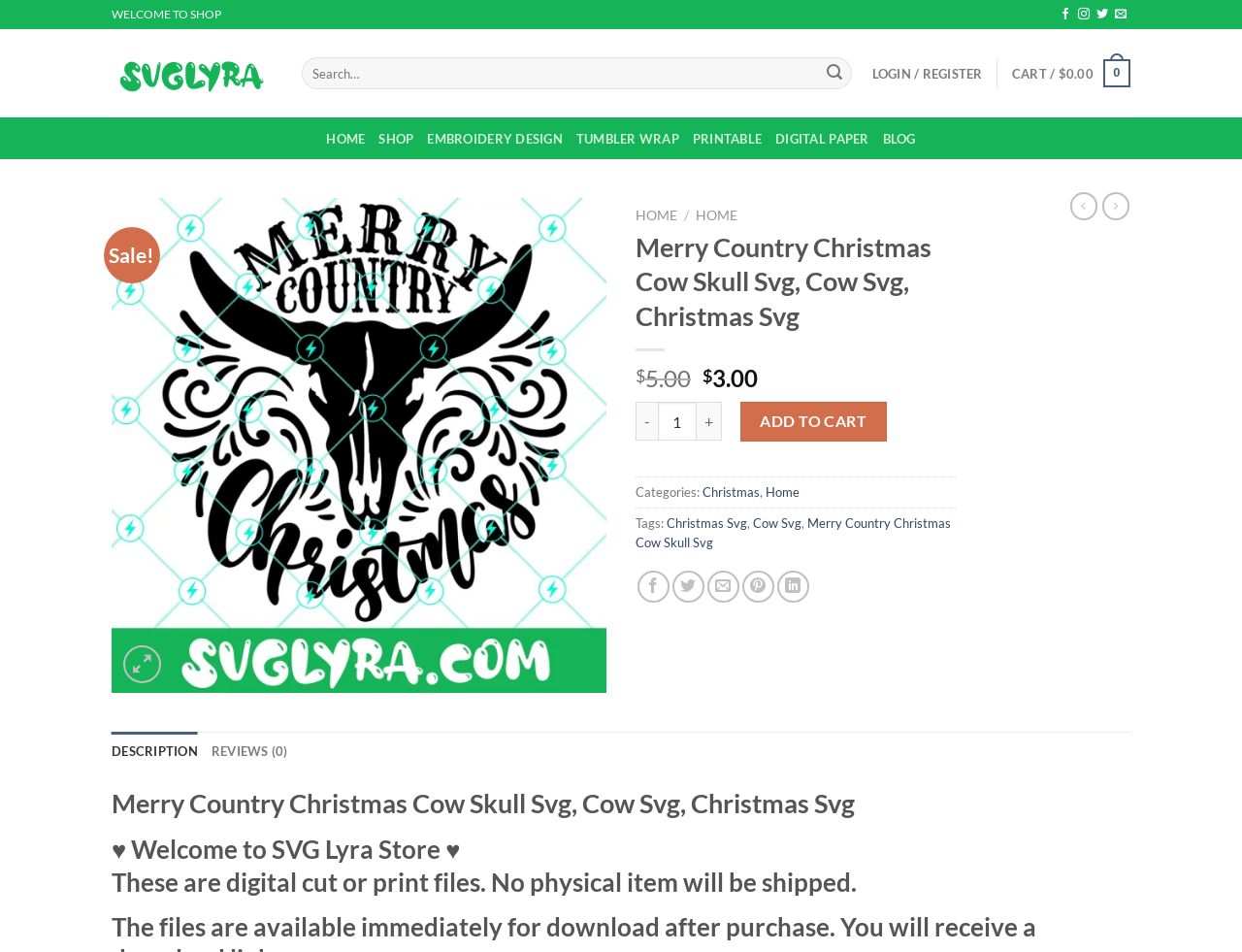Using the provided element description "Embroidery Design", determine the bounding box coordinates of the UI element.

[0.344, 0.127, 0.453, 0.164]